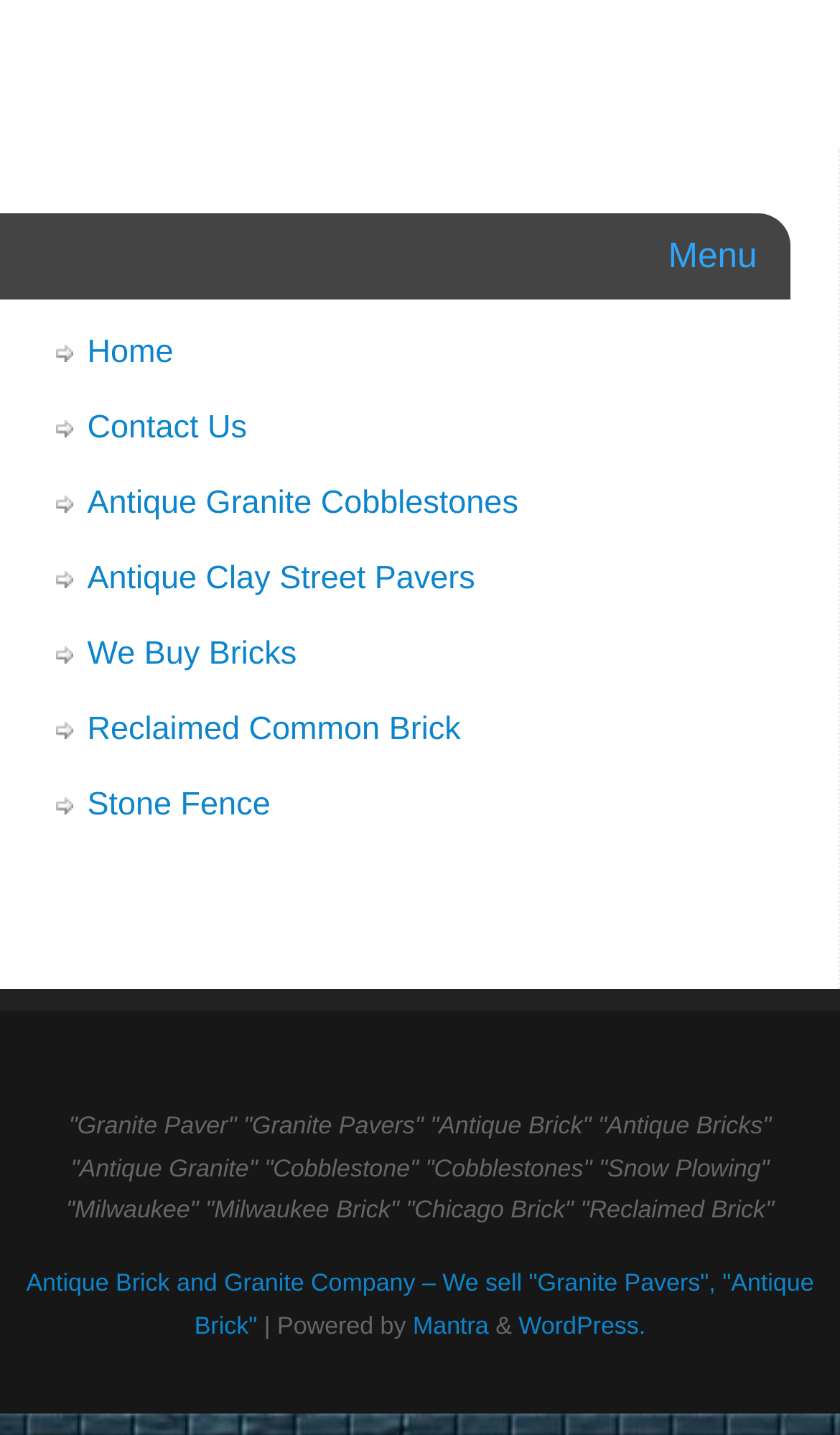Using the description: "WordPress.", determine the UI element's bounding box coordinates. Ensure the coordinates are in the format of four float numbers between 0 and 1, i.e., [left, top, right, bottom].

[0.617, 0.916, 0.769, 0.934]